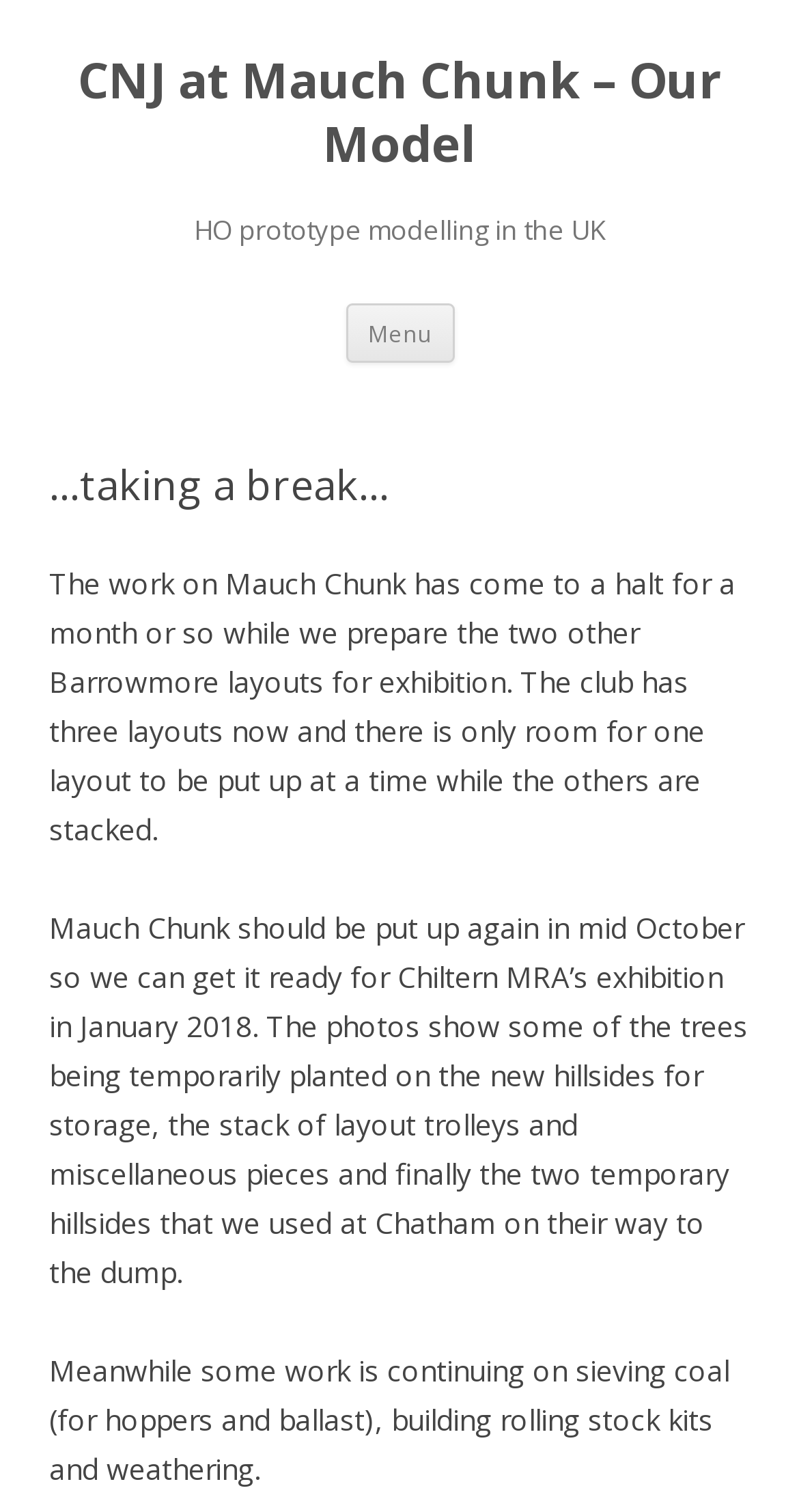Identify the main heading from the webpage and provide its text content.

CNJ at Mauch Chunk – Our Model